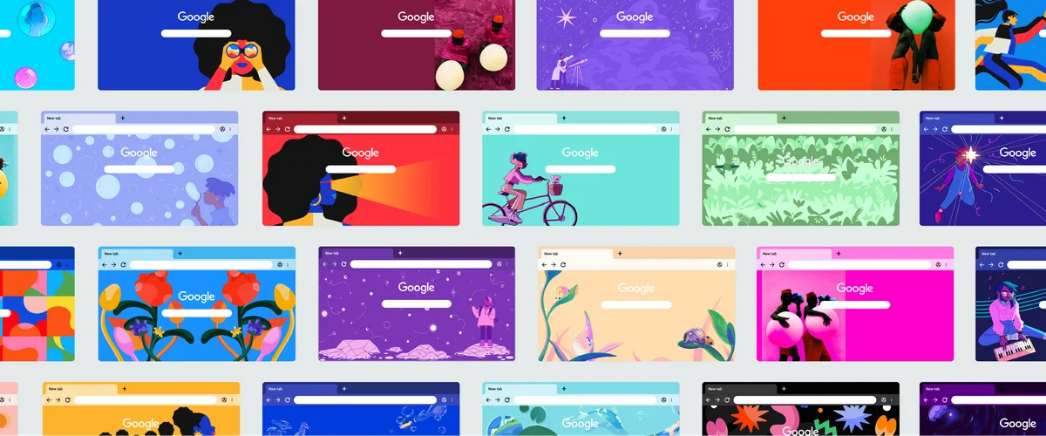What is the common element across the different themes?
Please provide a comprehensive answer based on the details in the screenshot.

The caption states that the familiar Google search bar serves as a cohesive element across the different themes, which implies that it is the common element that ties all the themes together.